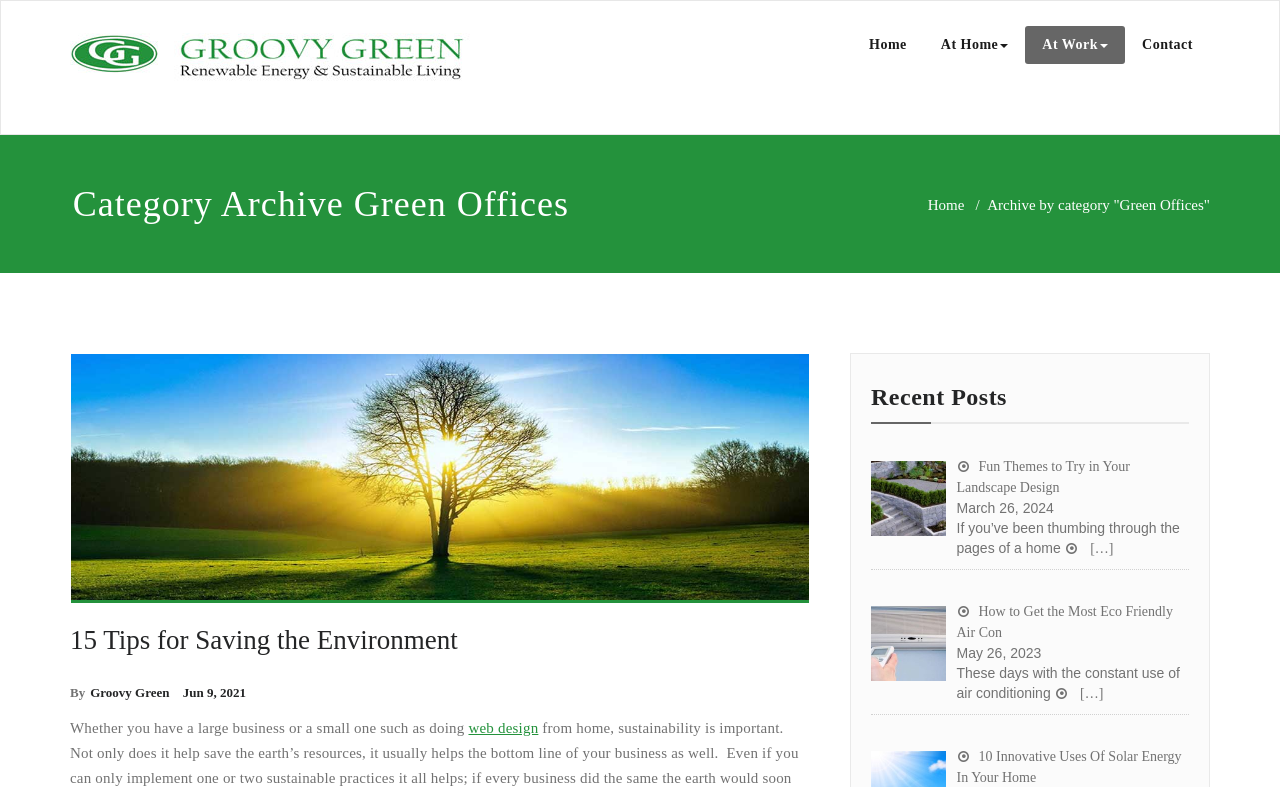Find the bounding box coordinates of the area that needs to be clicked in order to achieve the following instruction: "Explore the 'Landscape Design Fun Themes to Try in Your Landscape Design' post". The coordinates should be specified as four float numbers between 0 and 1, i.e., [left, top, right, bottom].

[0.747, 0.584, 0.883, 0.629]